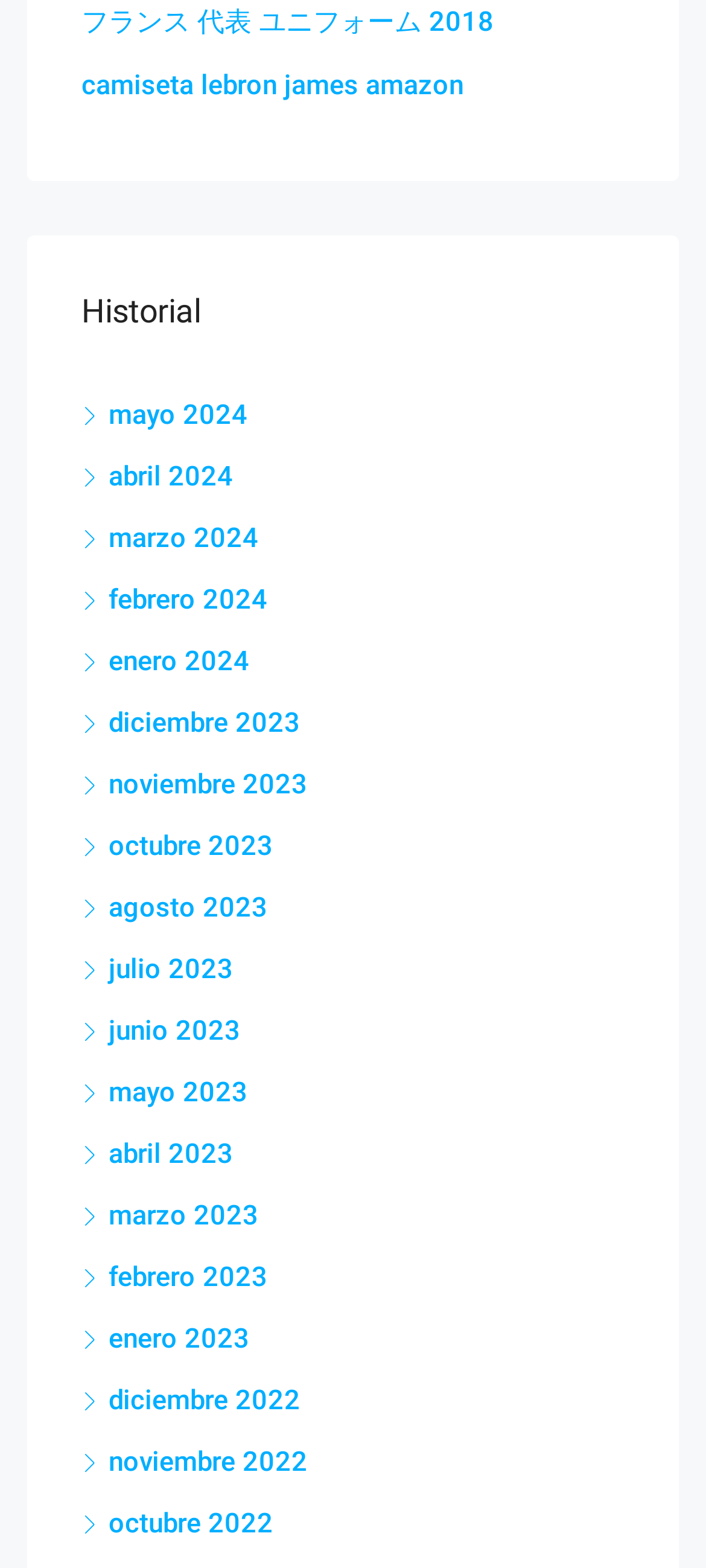What is the common prefix of the month links?
Using the visual information, respond with a single word or phrase.

